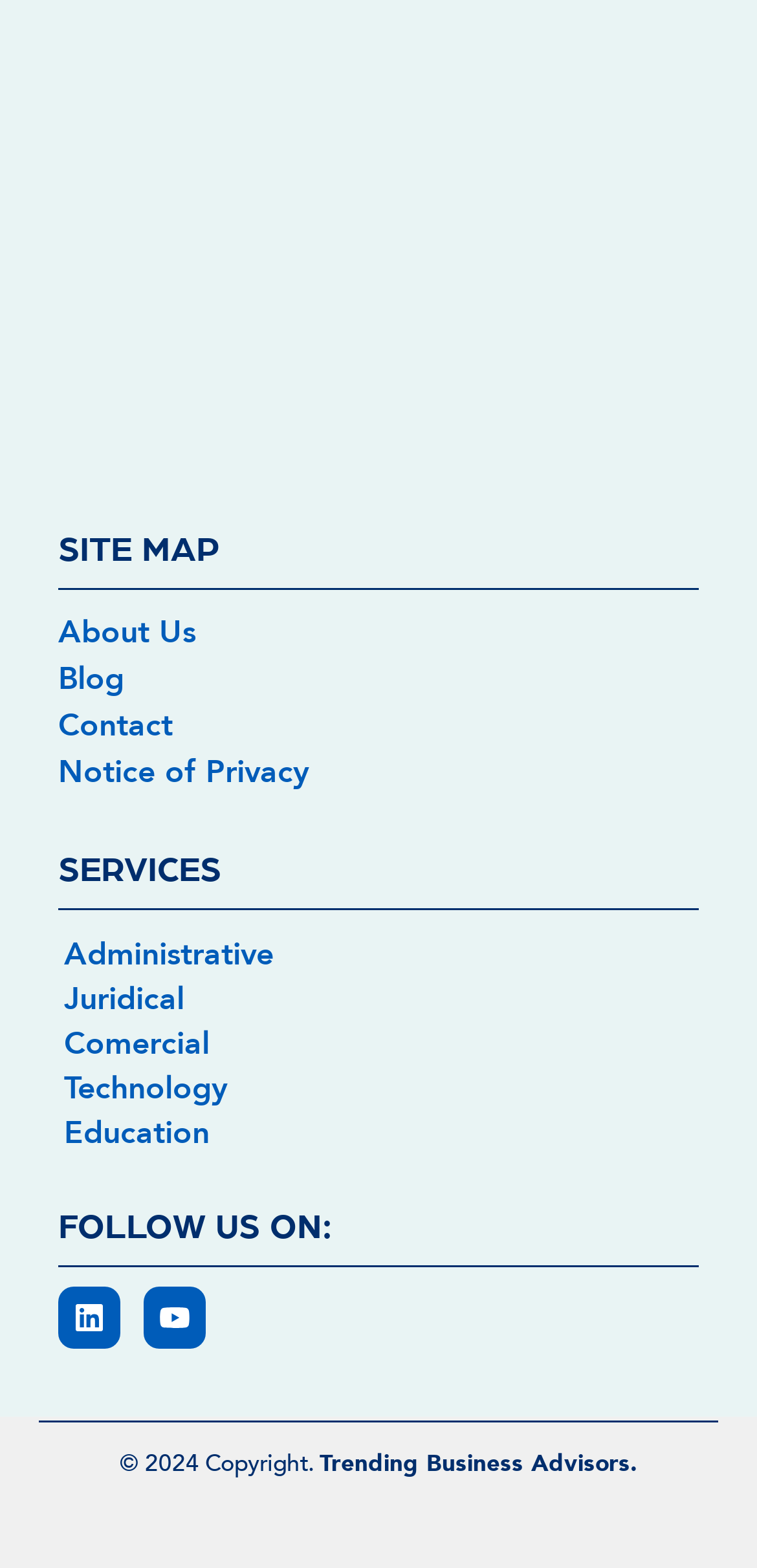Review the image closely and give a comprehensive answer to the question: How many tabs are available in the SERVICES section?

I counted the number of tabs in the SERVICES section, which are Administrative, Juridical, Comercial, Technology, and Education, and found that there are 5 tabs.